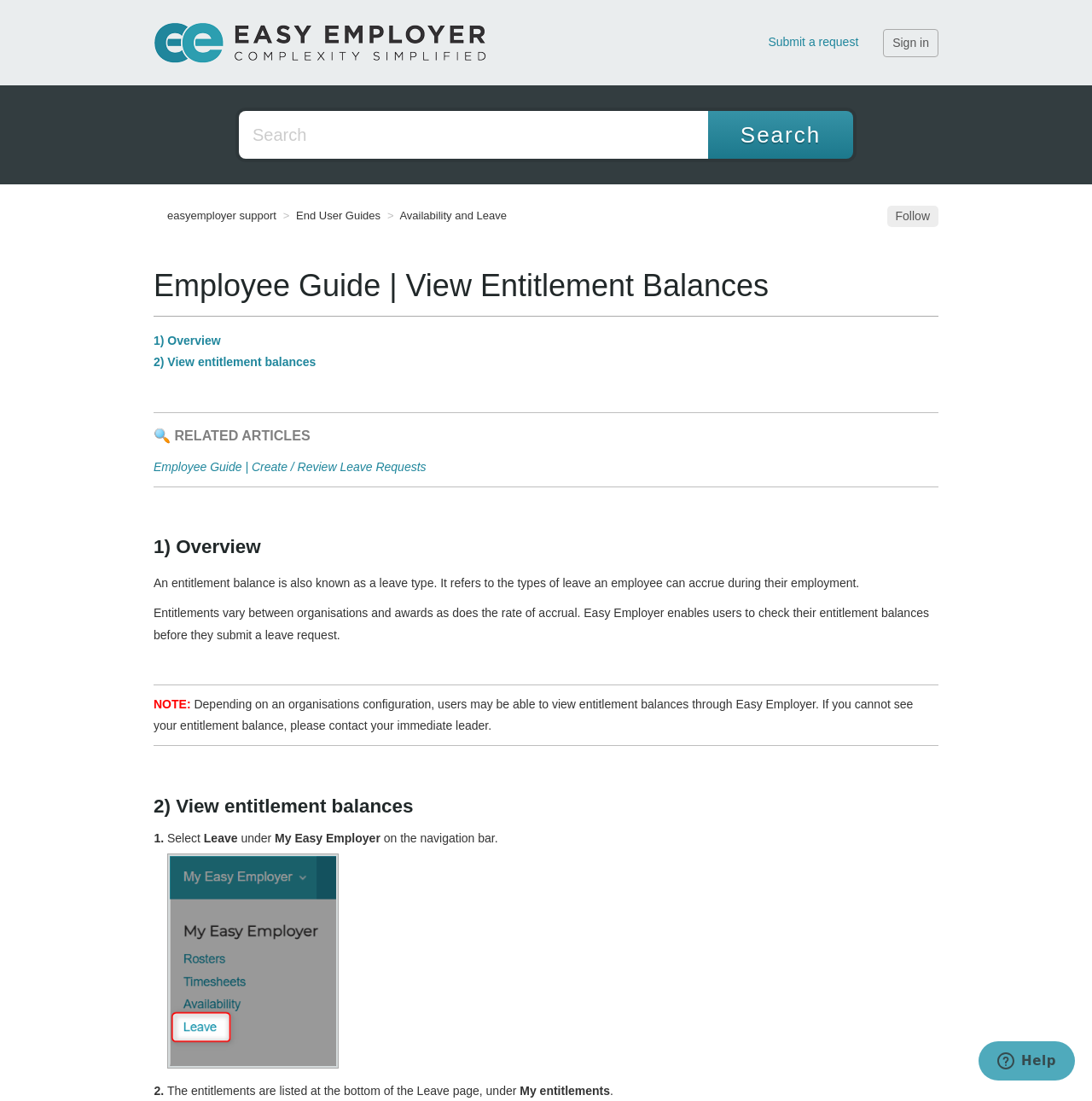Provide the text content of the webpage's main heading.

Employee Guide | View Entitlement Balances